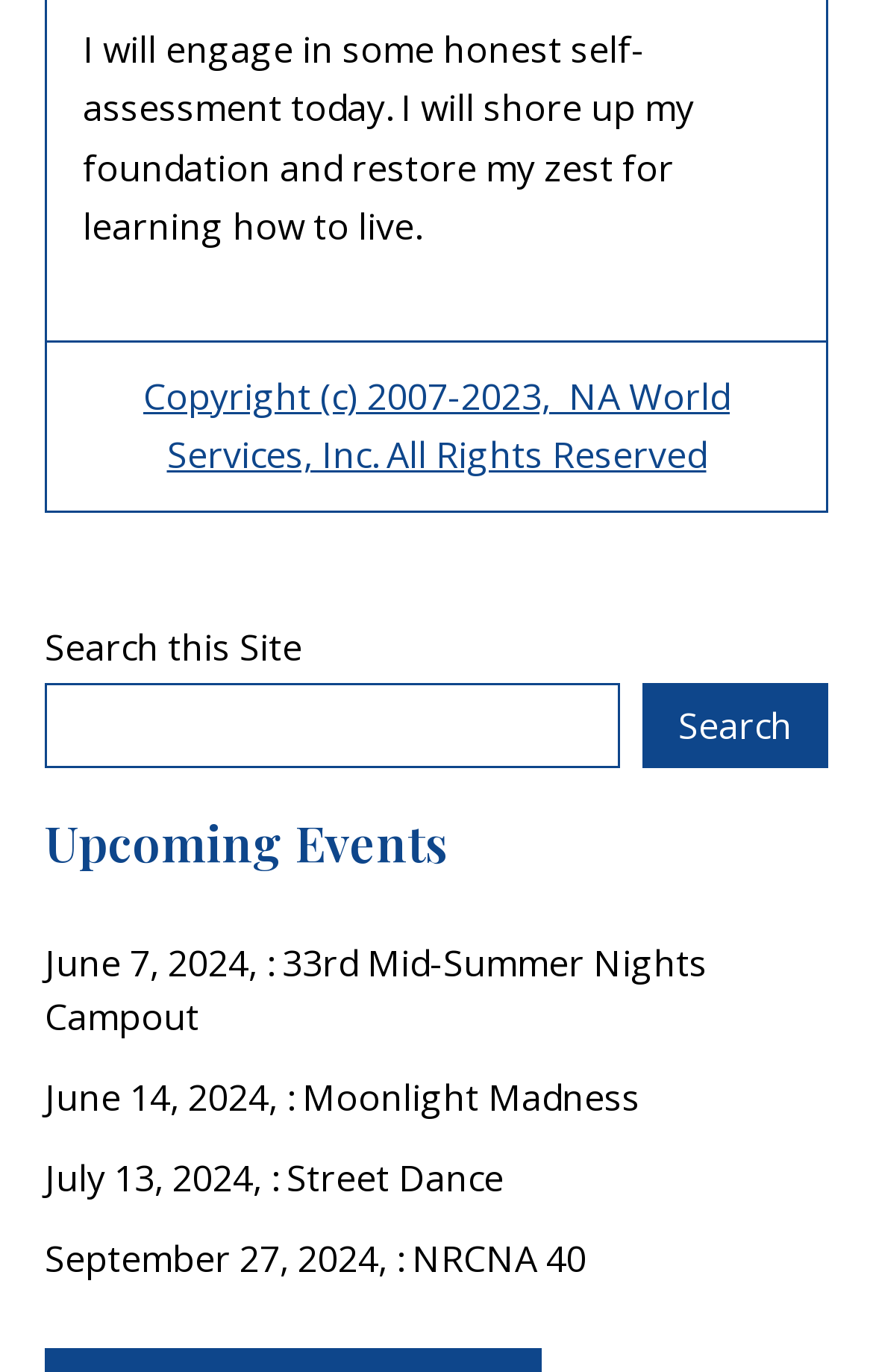What is the copyright year range?
Please provide a comprehensive answer based on the information in the image.

The copyright year range can be found at the bottom of the webpage, where it says 'Copyright (c) 2007-2023, NA World Services, Inc. All Rights Reserved'.